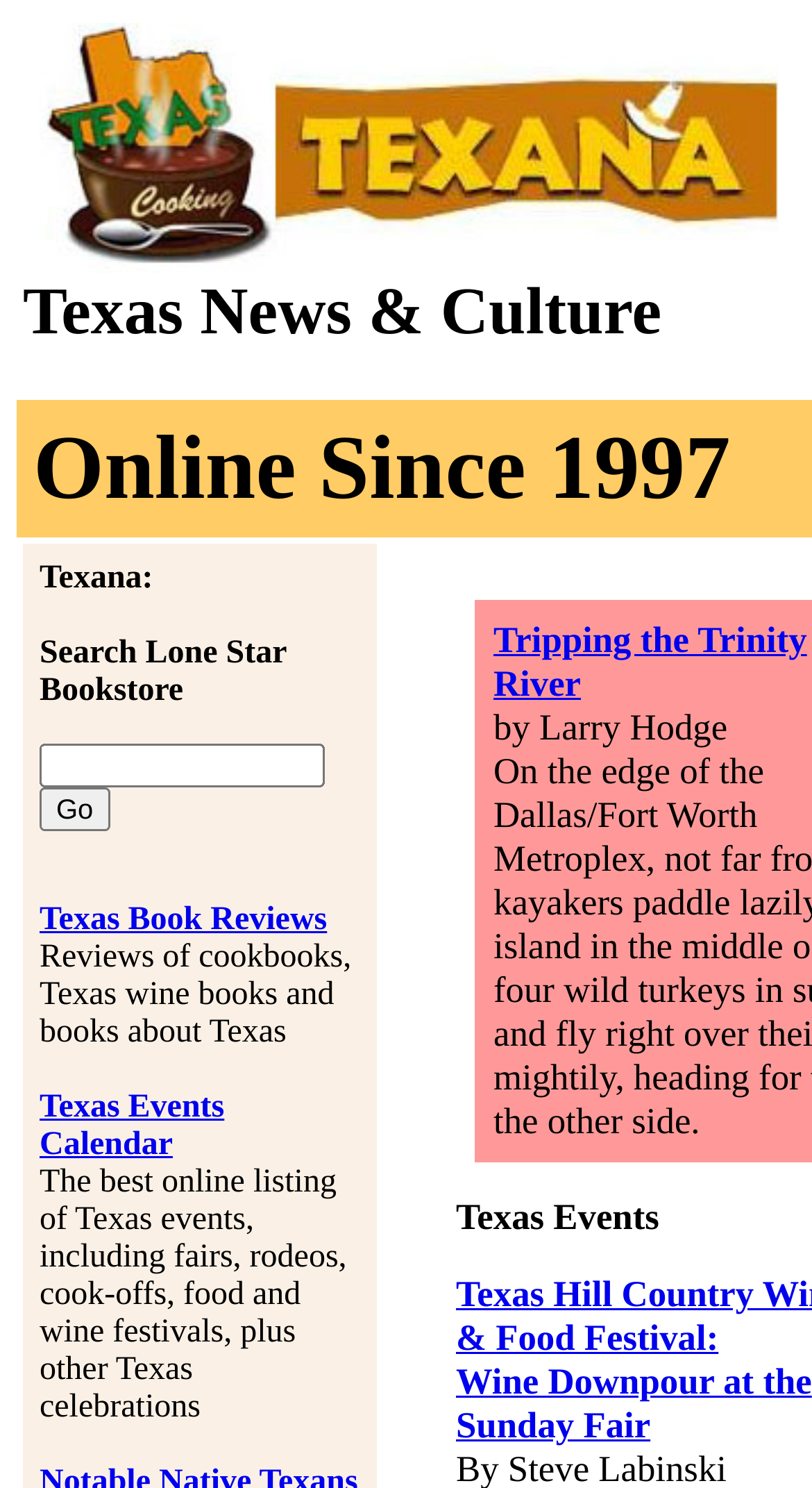Locate the bounding box coordinates of the area to click to fulfill this instruction: "View Texas Book Reviews". The bounding box should be presented as four float numbers between 0 and 1, in the order [left, top, right, bottom].

[0.049, 0.607, 0.403, 0.631]